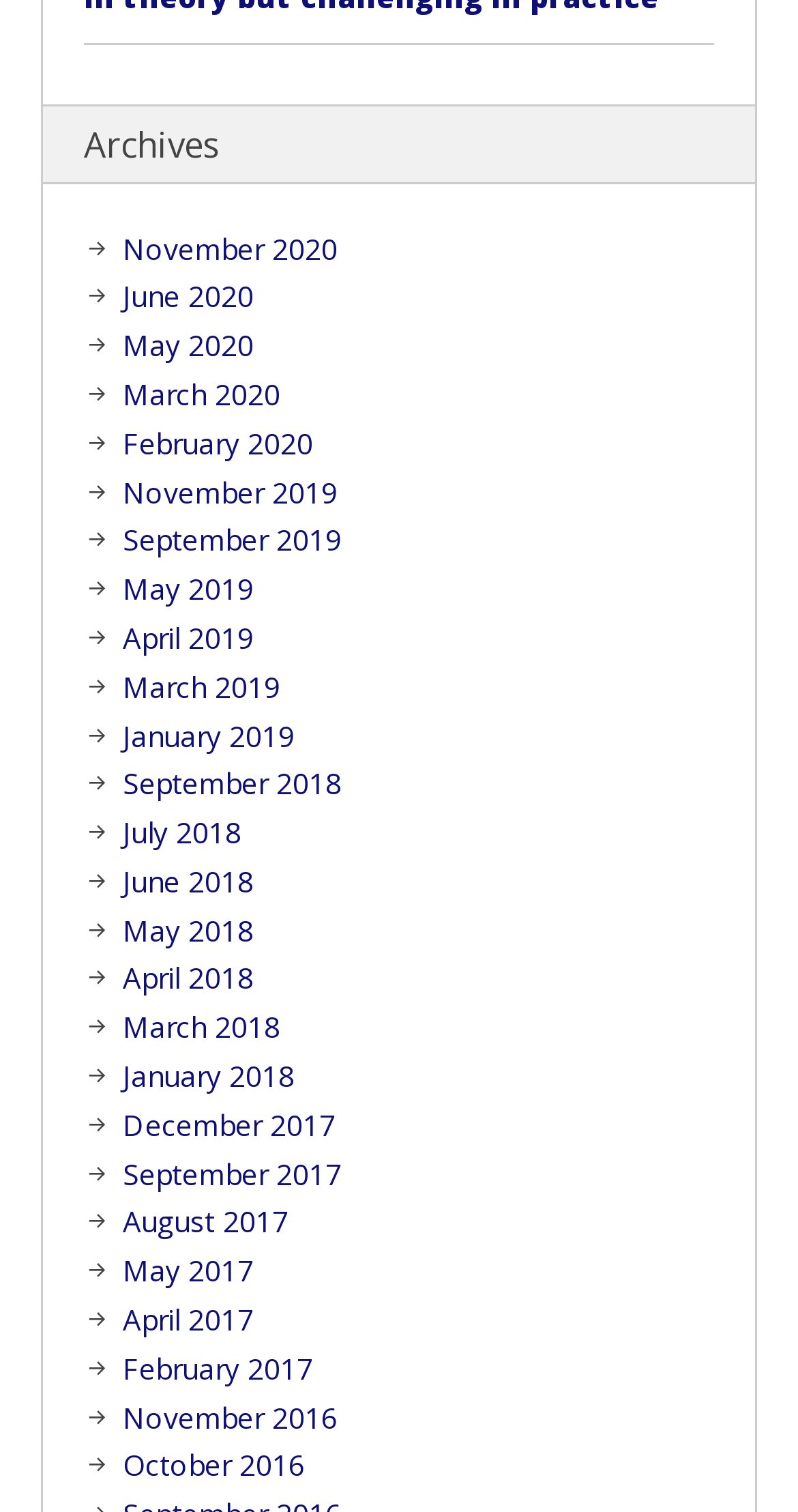Give a one-word or phrase response to the following question: How many links are there in total?

24